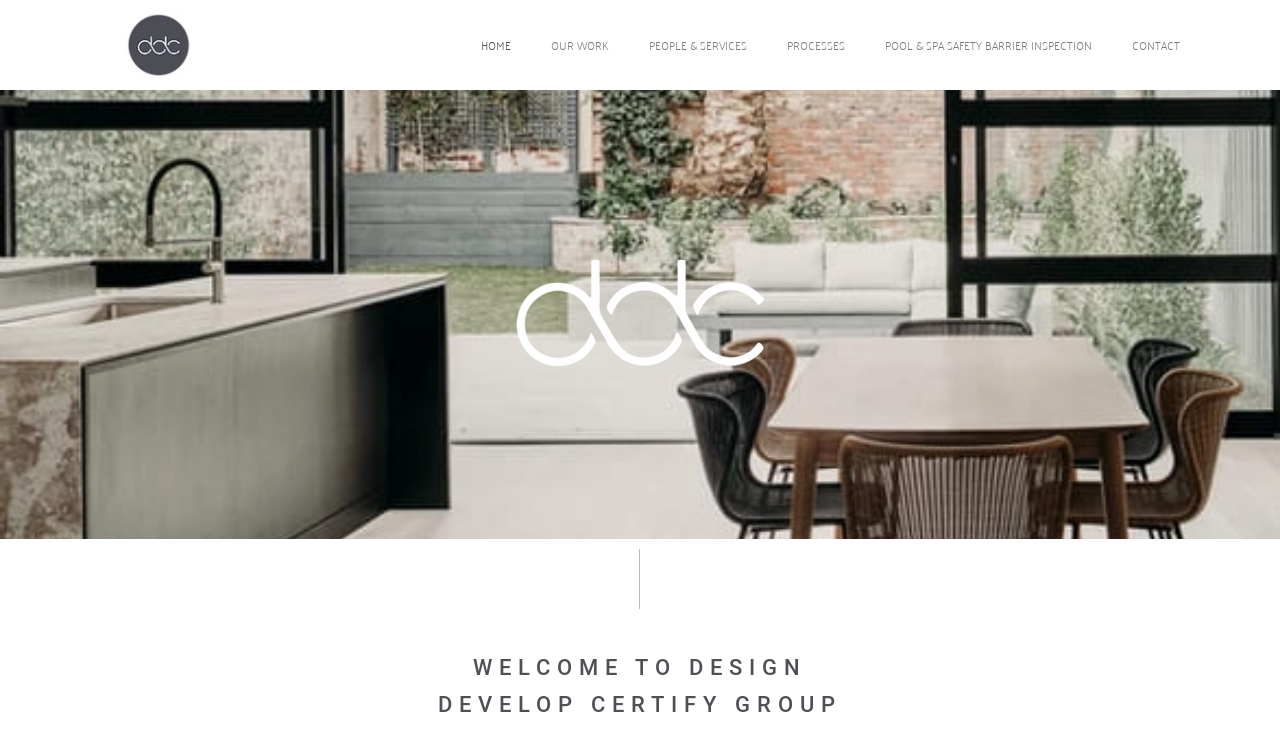Observe the image and answer the following question in detail: What is the topic of the webpage?

The heading element with bounding box [0.062, 0.878, 0.938, 0.978] contains the text 'WELCOME TO DESIGN DEVELOP CERTIFY GROUP', which suggests that the webpage is about the Design Develop Certify Group.